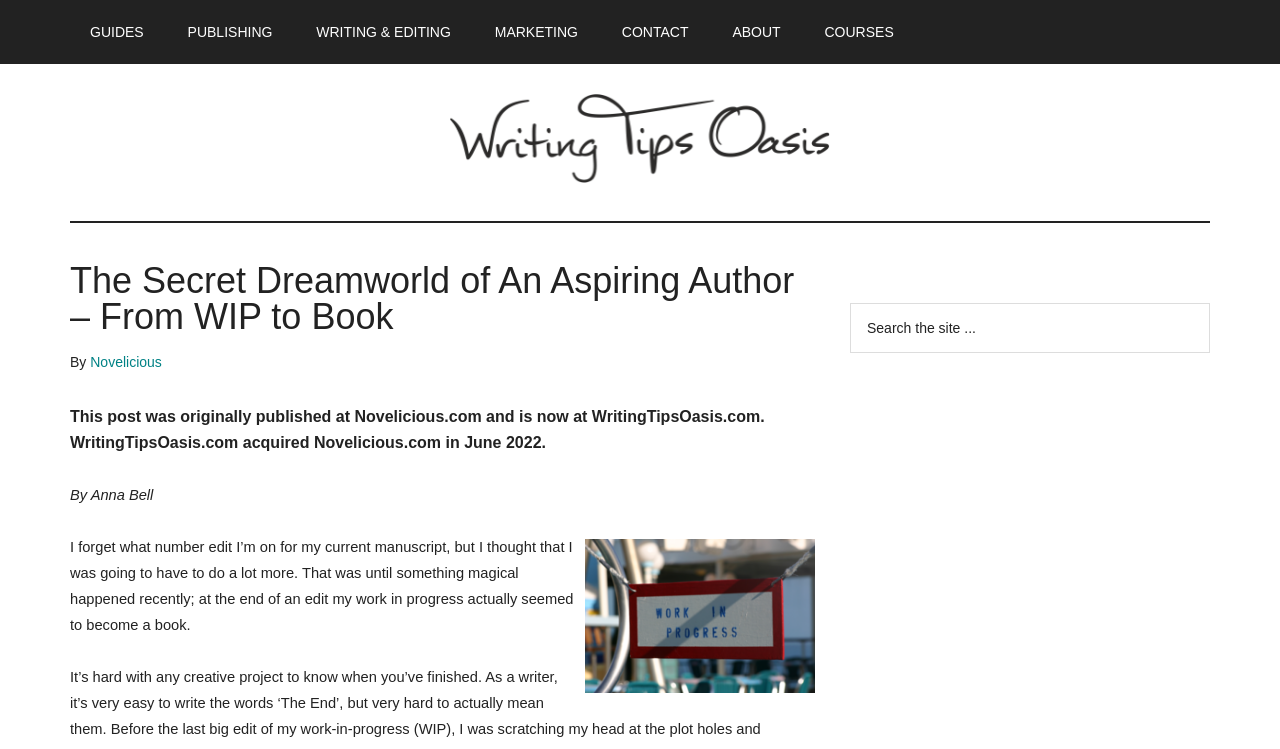Please look at the image and answer the question with a detailed explanation: What is the name of the website?

I determined the answer by looking at the link element with the text 'Writing Tips Oasis' and the image element with the same text, which suggests that it is the name of the website.